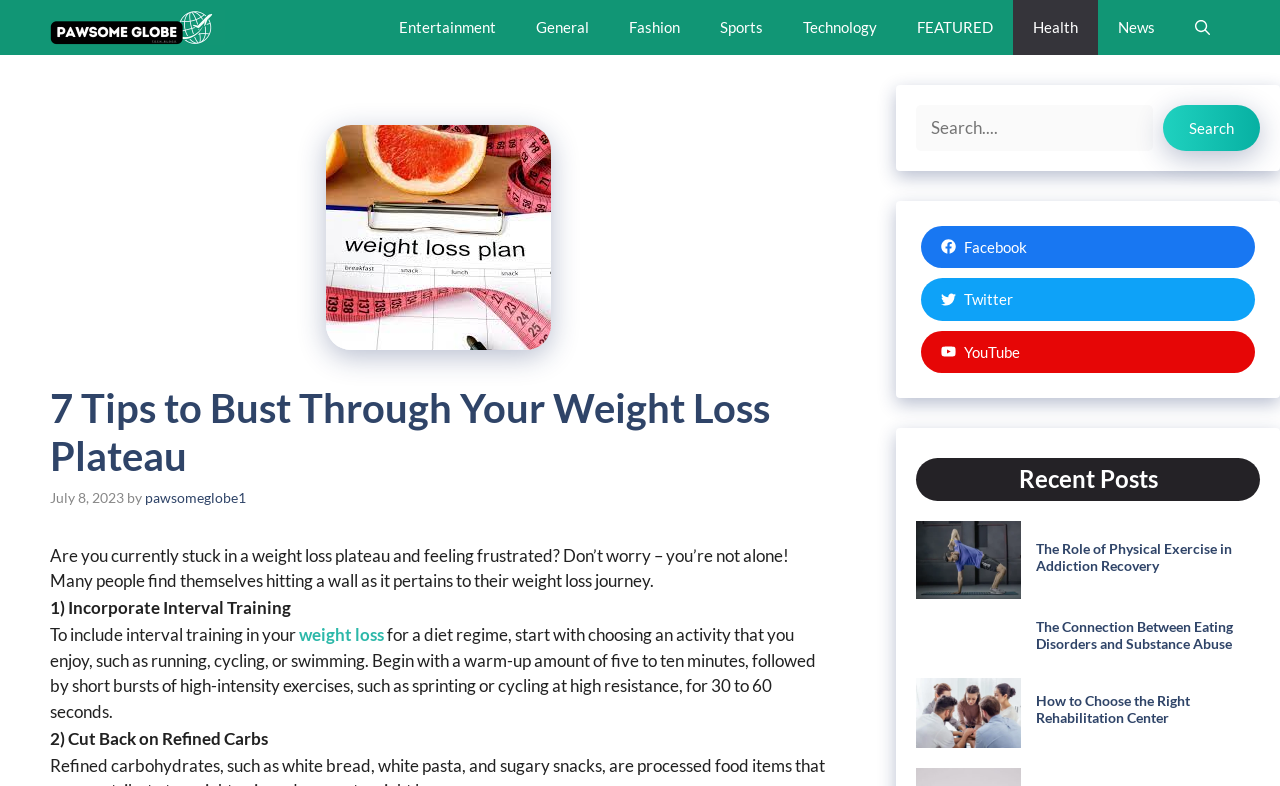Is there a search function on the webpage?
With the help of the image, please provide a detailed response to the question.

The webpage has a search function, which is indicated by the presence of a search box element with bounding box coordinates [0.716, 0.134, 0.901, 0.191] and a 'Search' button element with bounding box coordinates [0.909, 0.134, 0.984, 0.191].